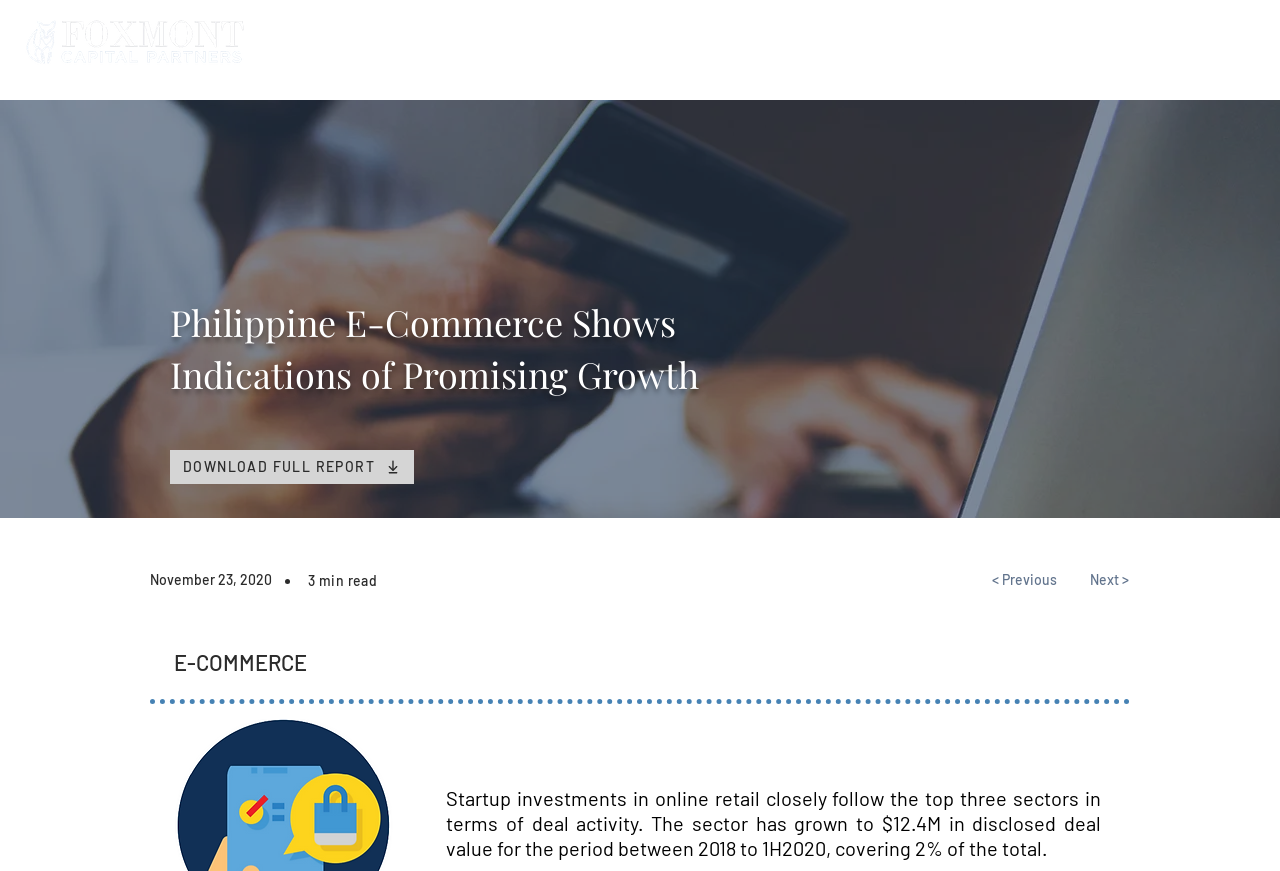What is the logo of the company?
Based on the image, give a concise answer in the form of a single word or short phrase.

Foxmont